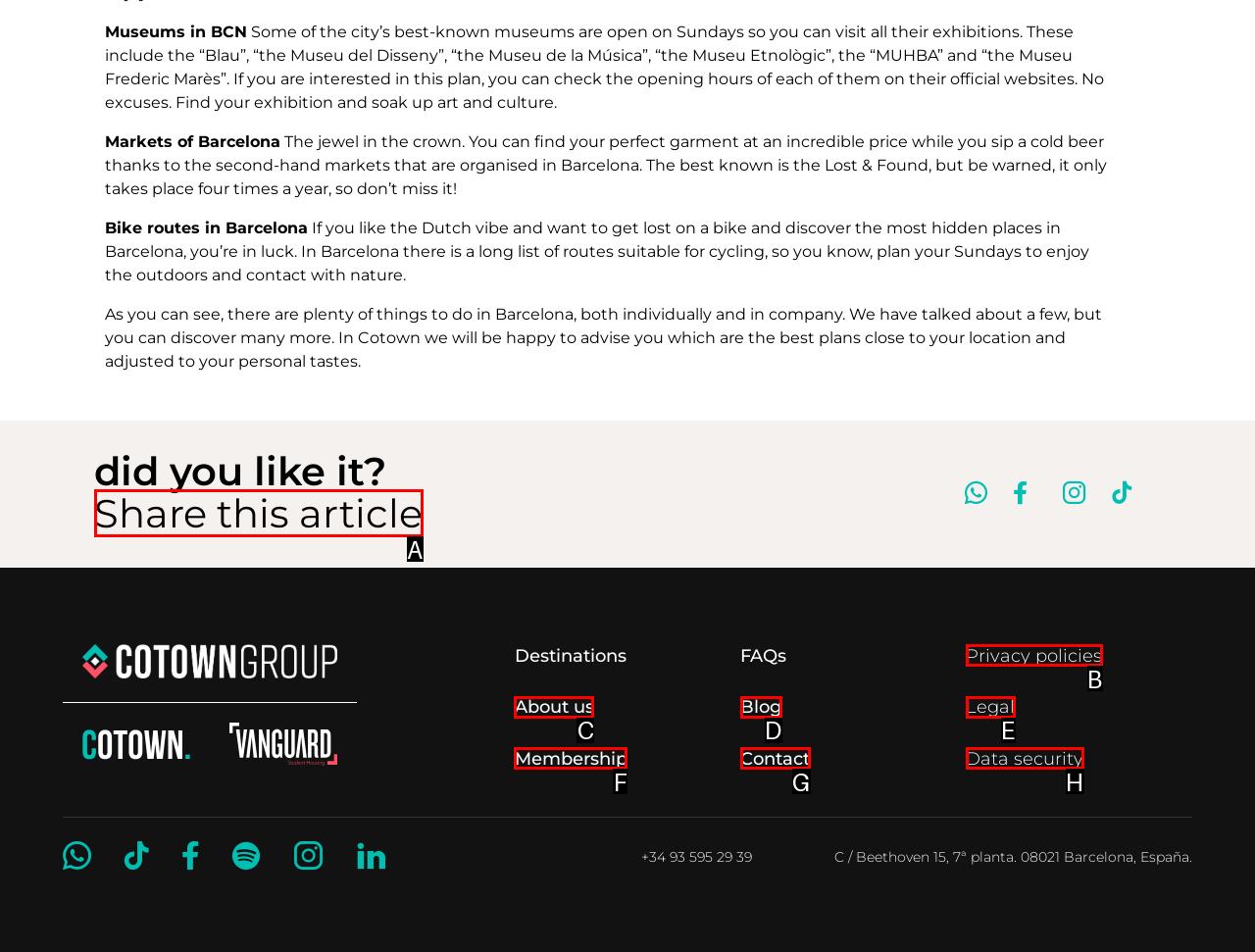Select the appropriate letter to fulfill the given instruction: Share this article
Provide the letter of the correct option directly.

A